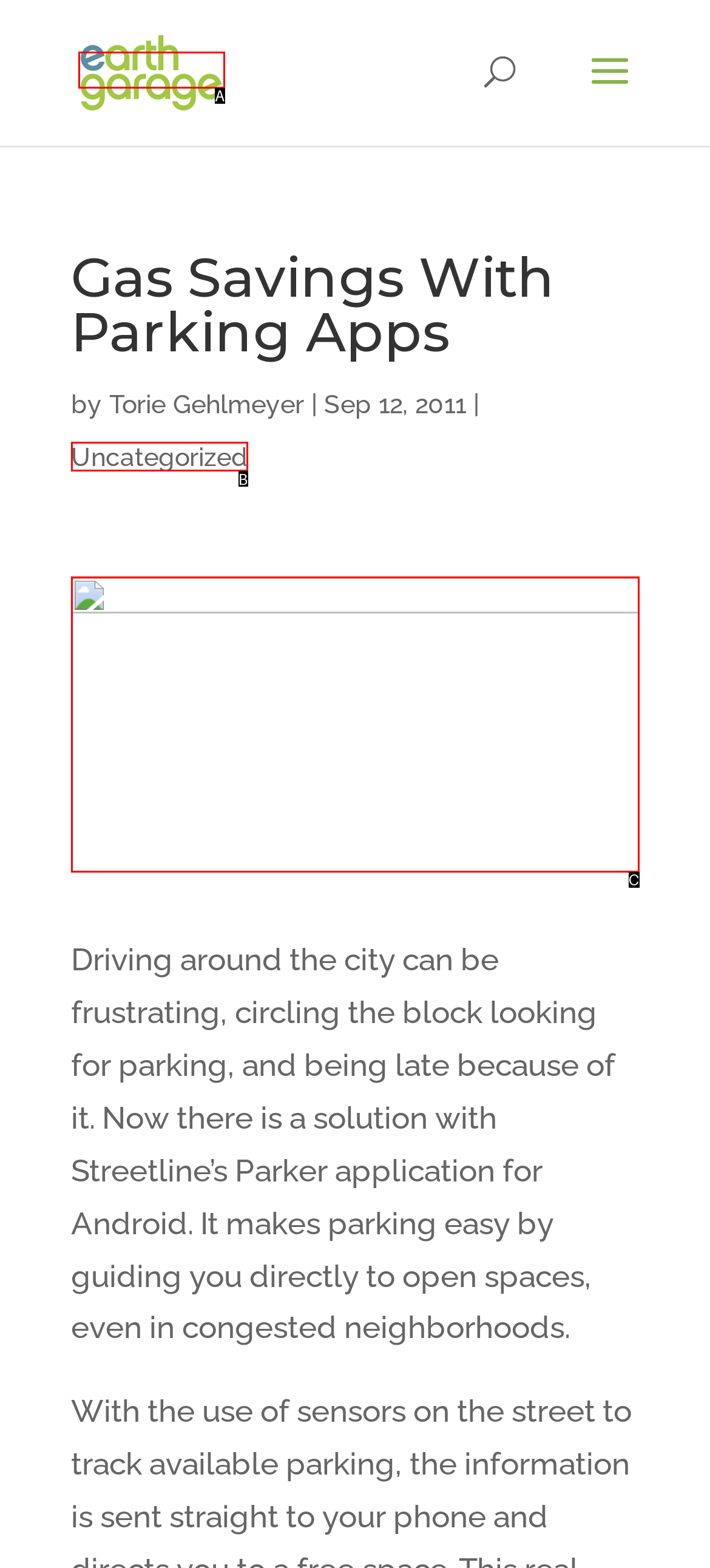With the provided description: Uncategorized, select the most suitable HTML element. Respond with the letter of the selected option.

B